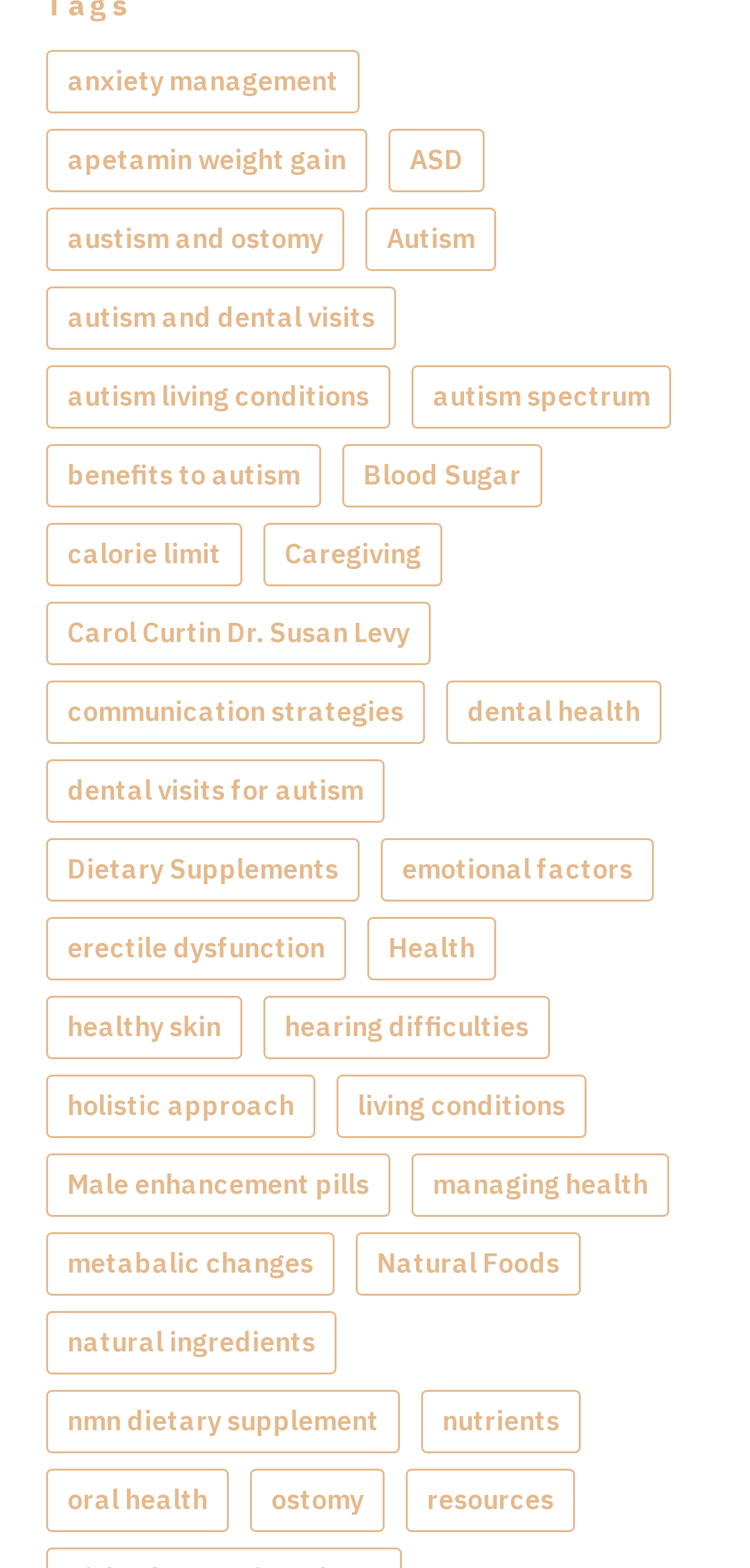Please provide the bounding box coordinate of the region that matches the element description: nutrients. Coordinates should be in the format (top-left x, top-left y, bottom-right x, bottom-right y) and all values should be between 0 and 1.

[0.562, 0.887, 0.774, 0.927]